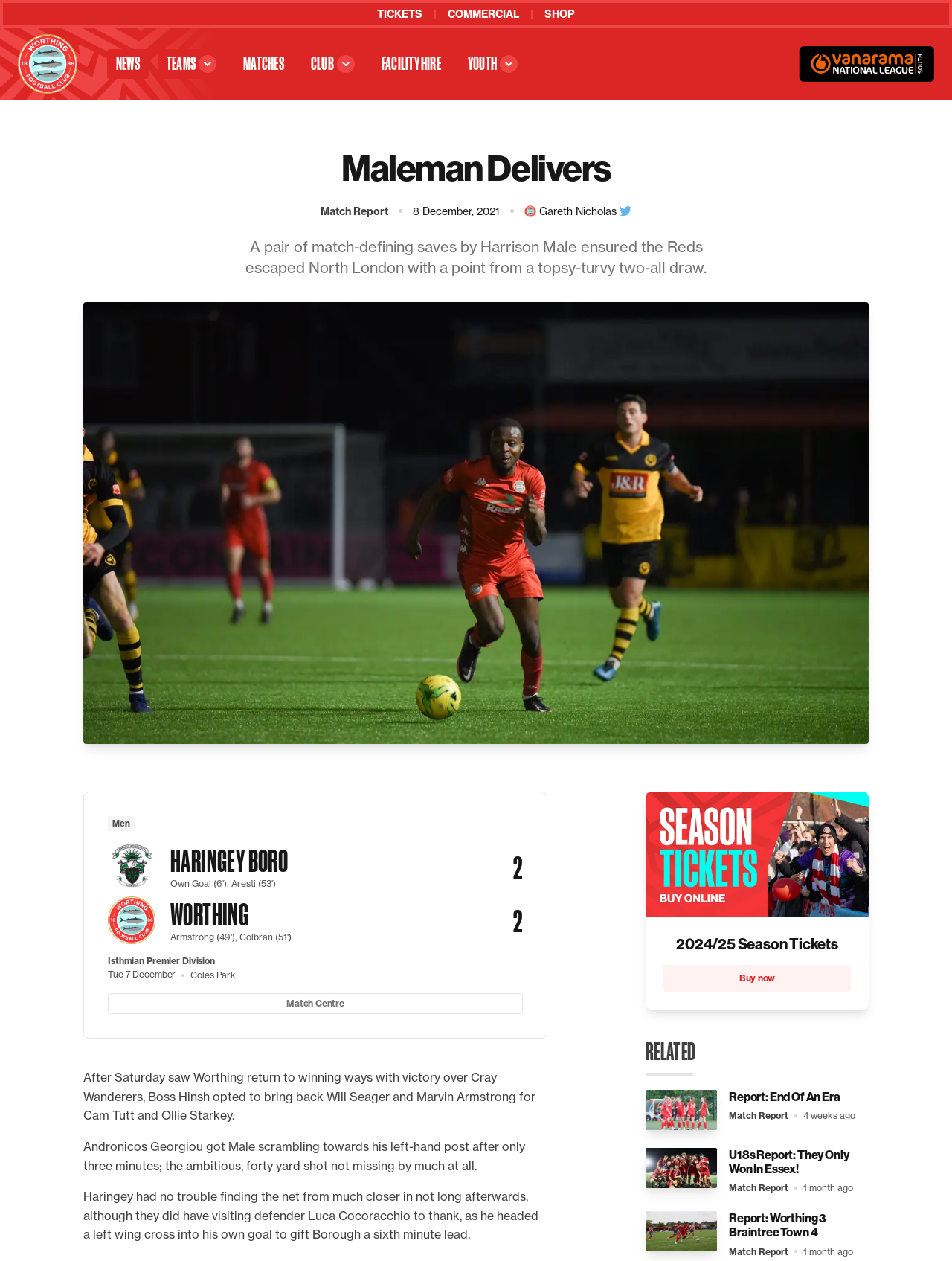Who scored the own goal in the match?
Respond to the question with a single word or phrase according to the image.

Luca Cocoracchio